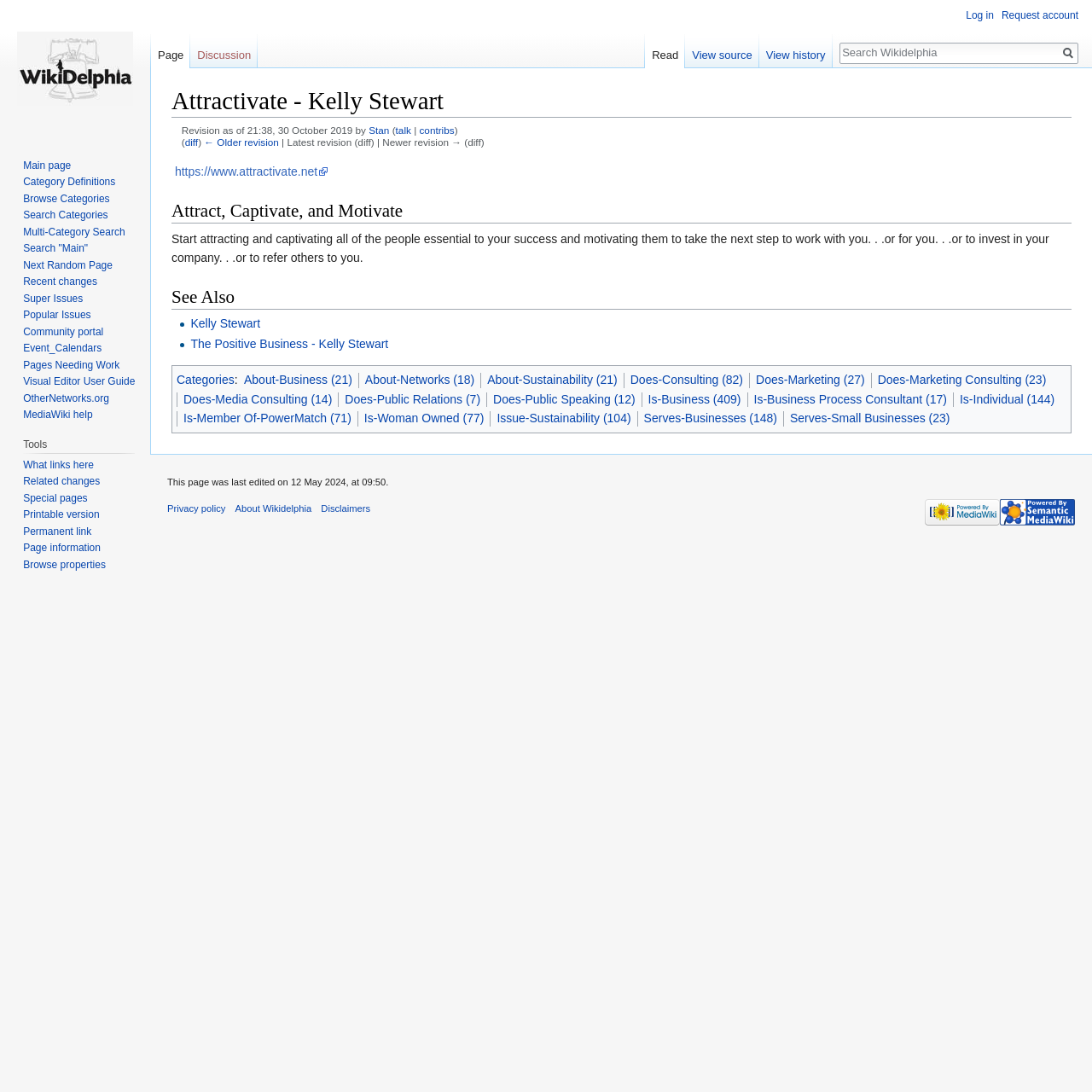What is the name of the website?
Give a comprehensive and detailed explanation for the question.

The webpage title is 'Attractivate - Kelly Stewart - Wikidelphia', which suggests that Attractivate is the name of the website.